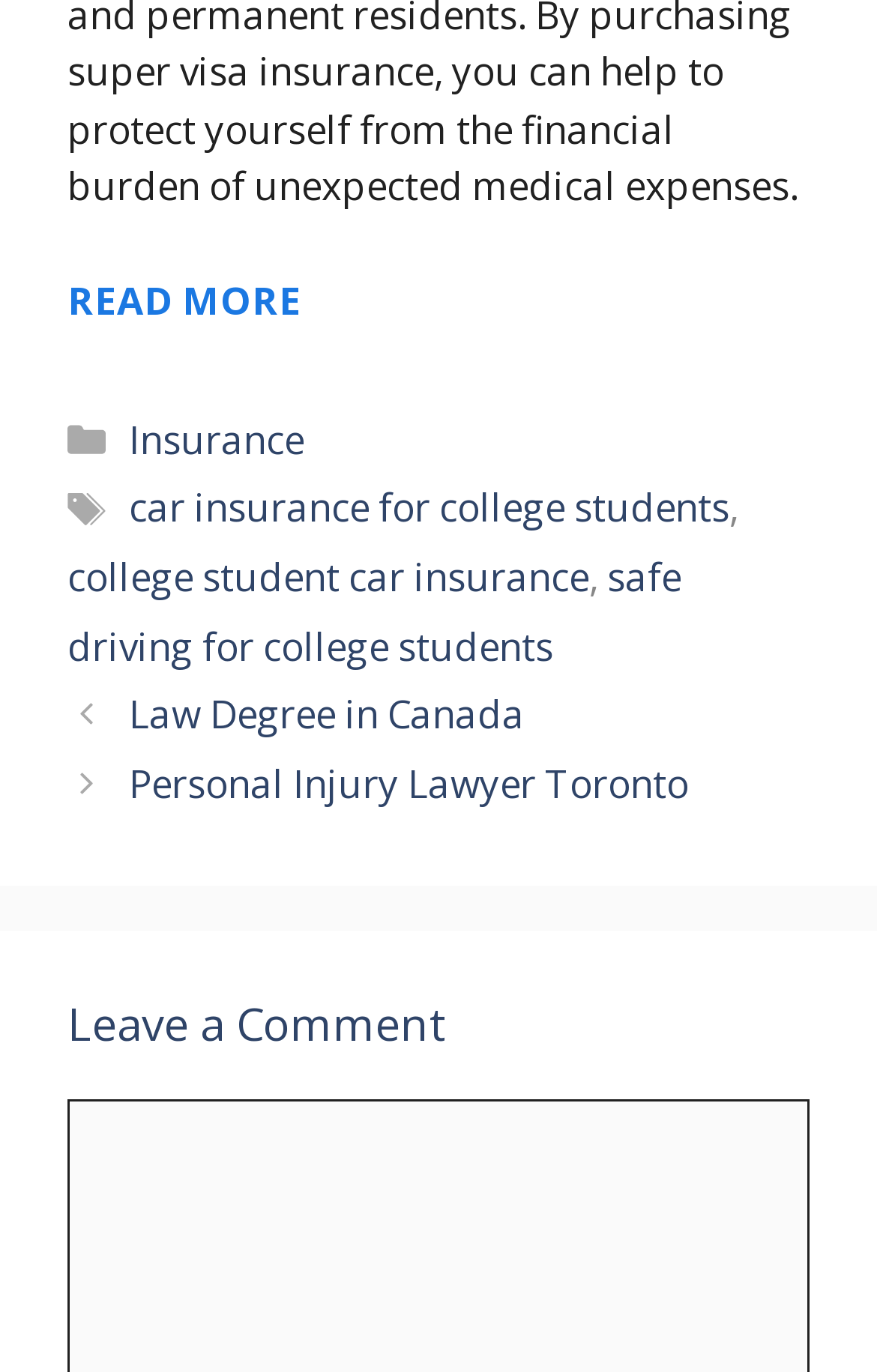Identify the bounding box for the UI element described as: "car insurance for college students". The coordinates should be four float numbers between 0 and 1, i.e., [left, top, right, bottom].

[0.147, 0.351, 0.831, 0.389]